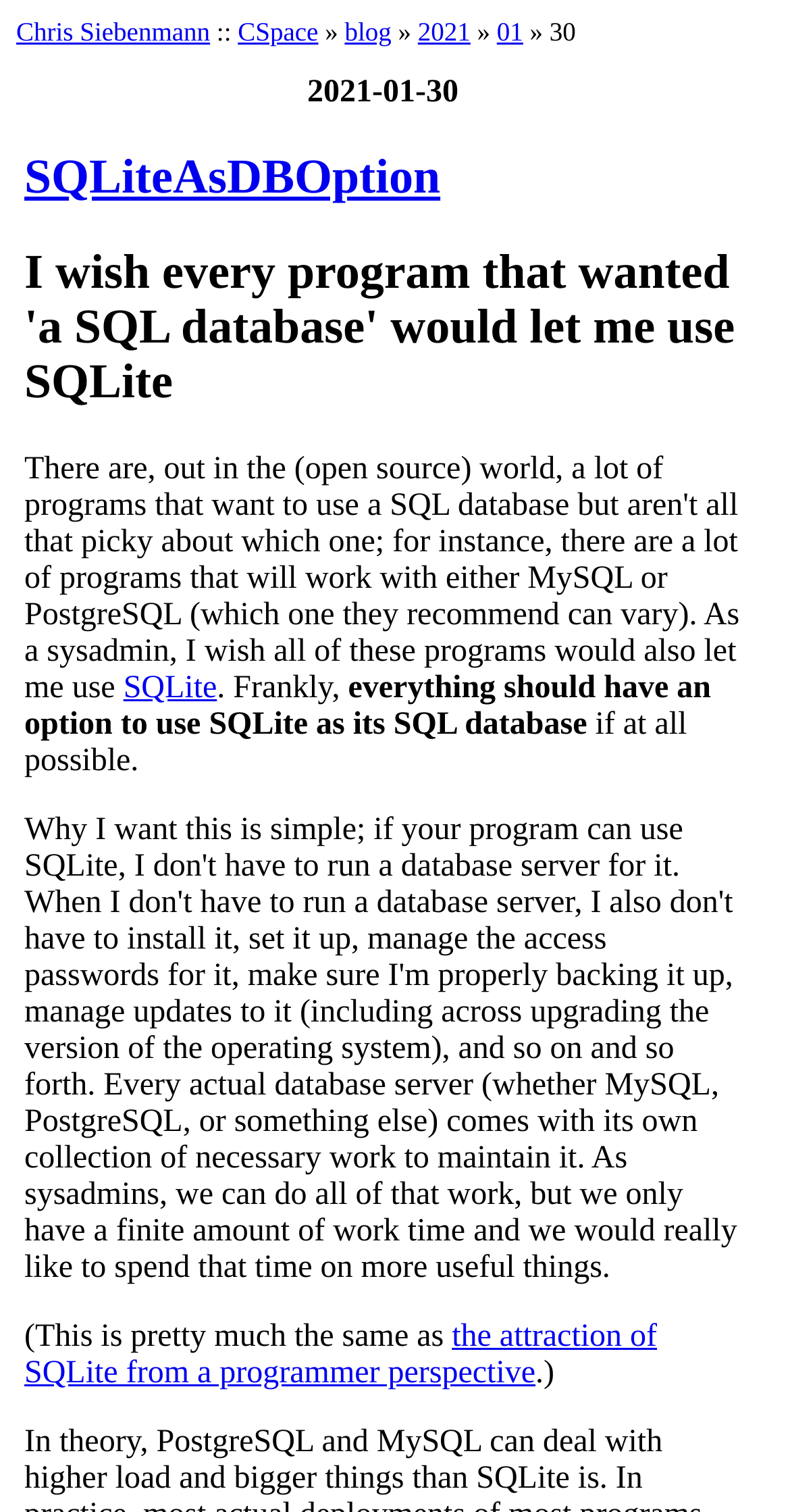Please locate the bounding box coordinates of the element that needs to be clicked to achieve the following instruction: "visit CSpace". The coordinates should be four float numbers between 0 and 1, i.e., [left, top, right, bottom].

[0.301, 0.011, 0.403, 0.031]